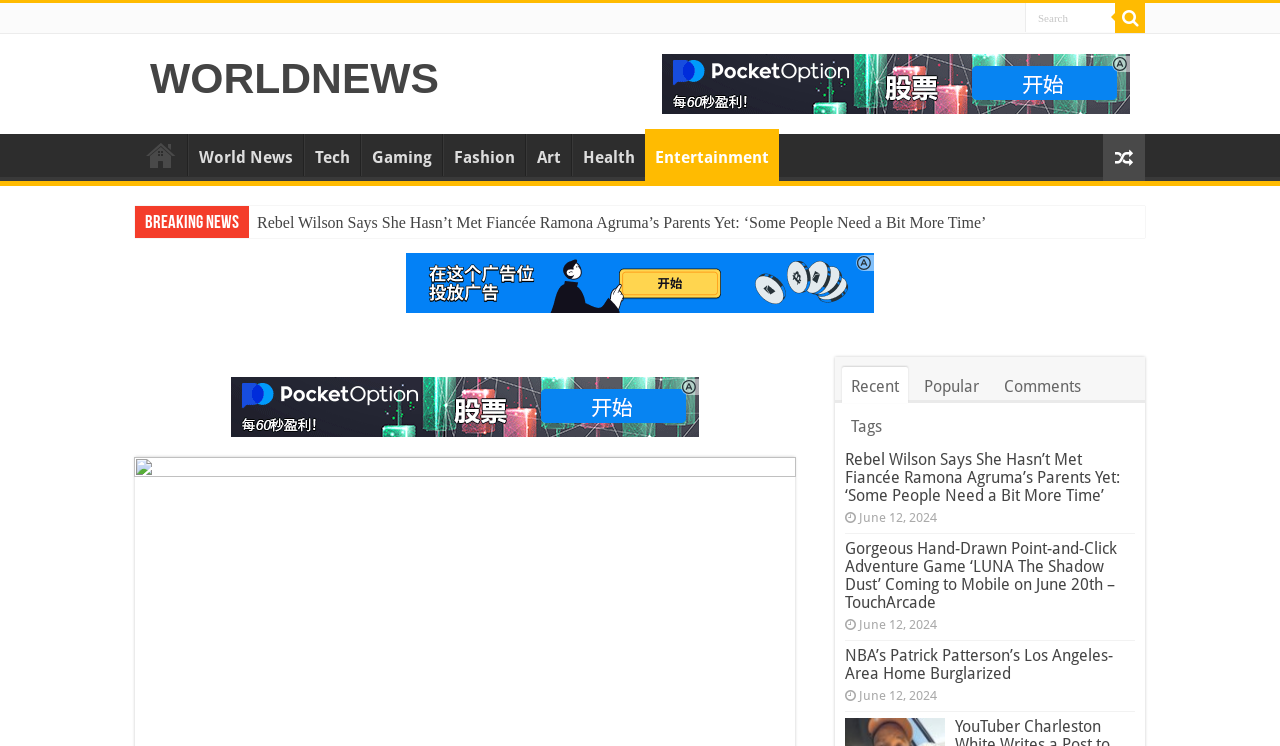Calculate the bounding box coordinates for the UI element based on the following description: "parent_node: Home". Ensure the coordinates are four float numbers between 0 and 1, i.e., [left, top, right, bottom].

[0.862, 0.18, 0.895, 0.243]